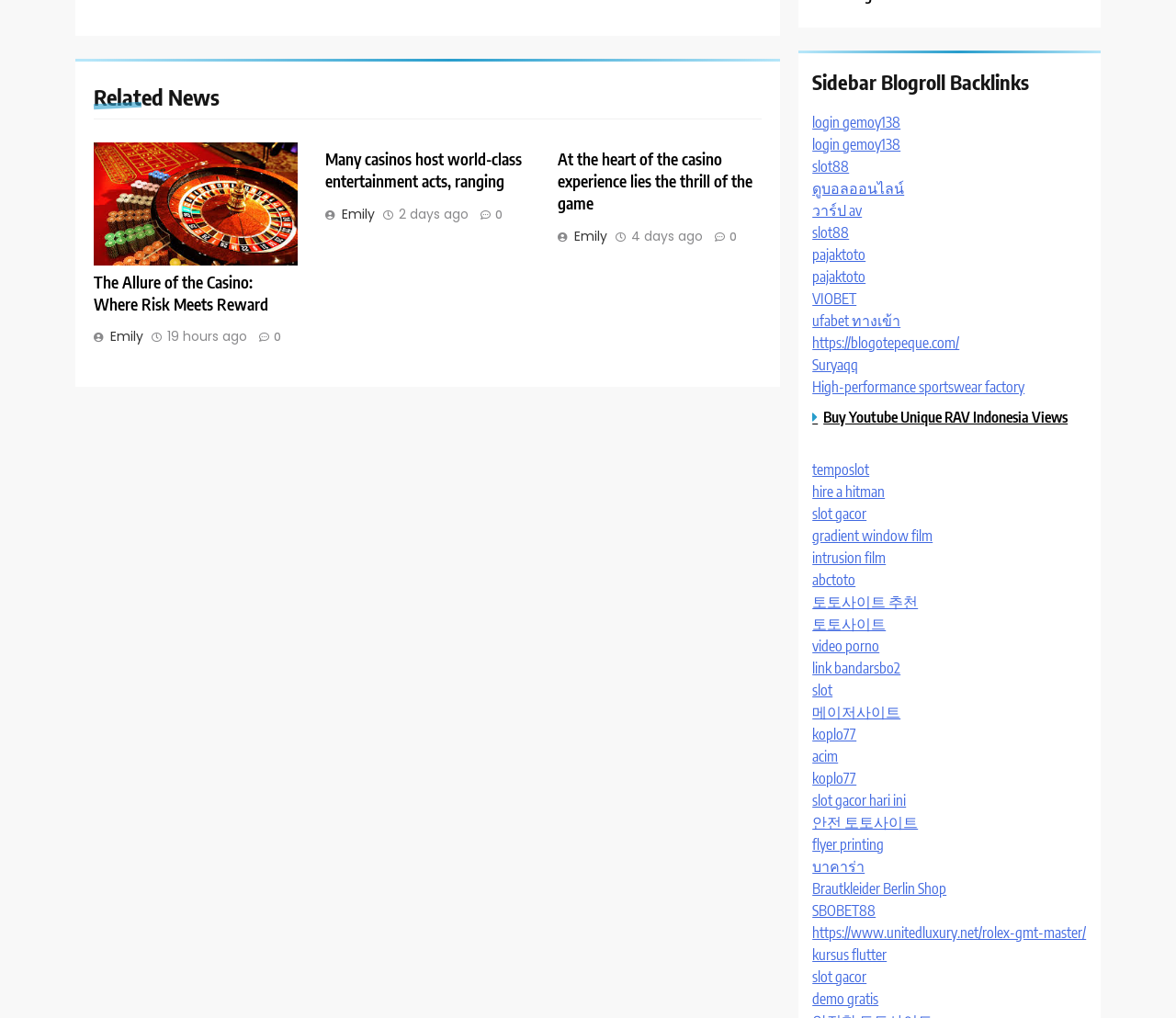Show me the bounding box coordinates of the clickable region to achieve the task as per the instruction: "Click on the 'FIRPRESSMEDIA' link".

None